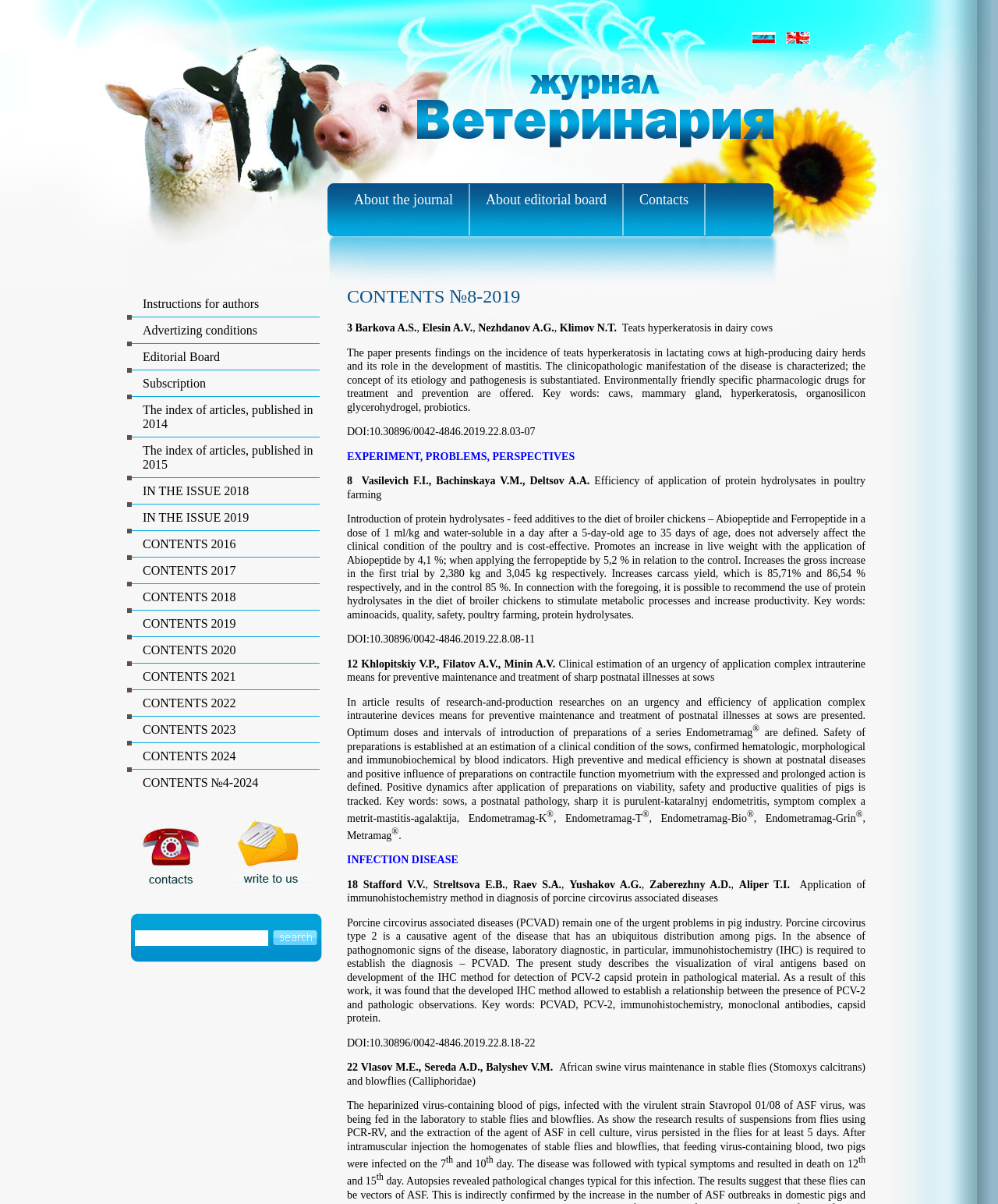What is the purpose of the 'About the journal' link?
Based on the image, provide your answer in one word or phrase.

To provide information about the journal